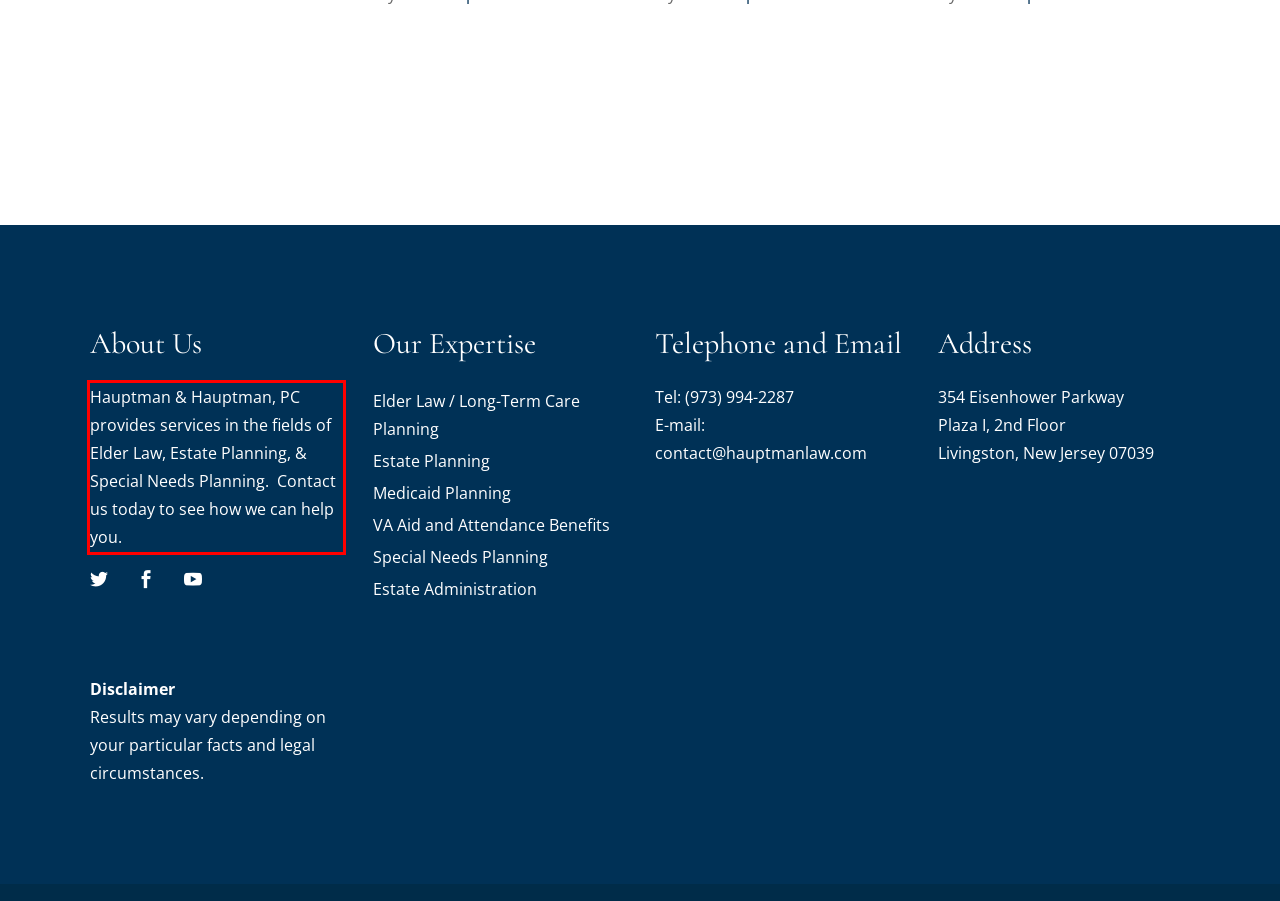Using the provided webpage screenshot, identify and read the text within the red rectangle bounding box.

Hauptman & Hauptman, PC provides services in the fields of Elder Law, Estate Planning, & Special Needs Planning. Contact us today to see how we can help you.